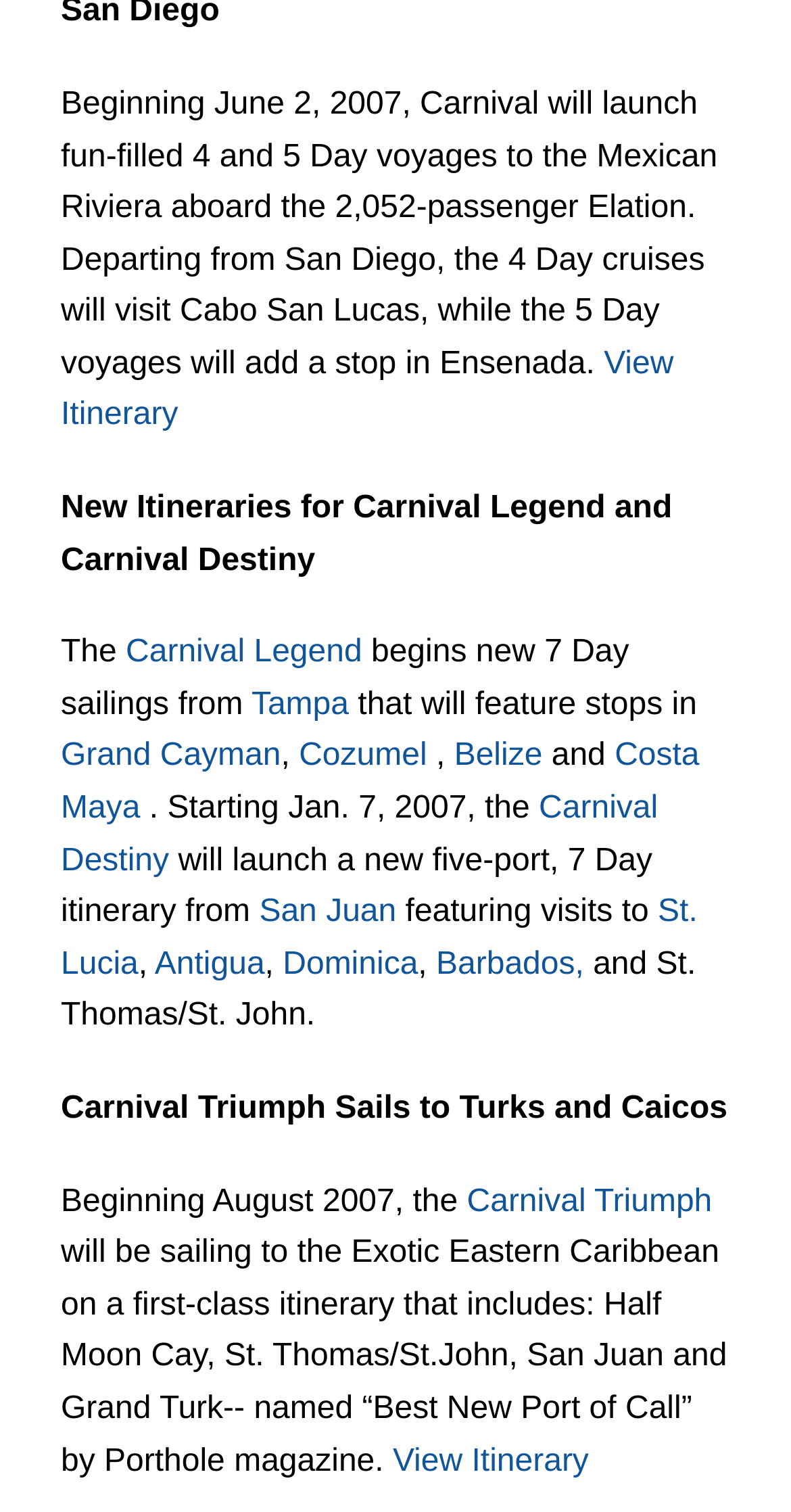Predict the bounding box of the UI element based on the description: "Carnival Destiny". The coordinates should be four float numbers between 0 and 1, formatted as [left, top, right, bottom].

[0.077, 0.523, 0.832, 0.58]